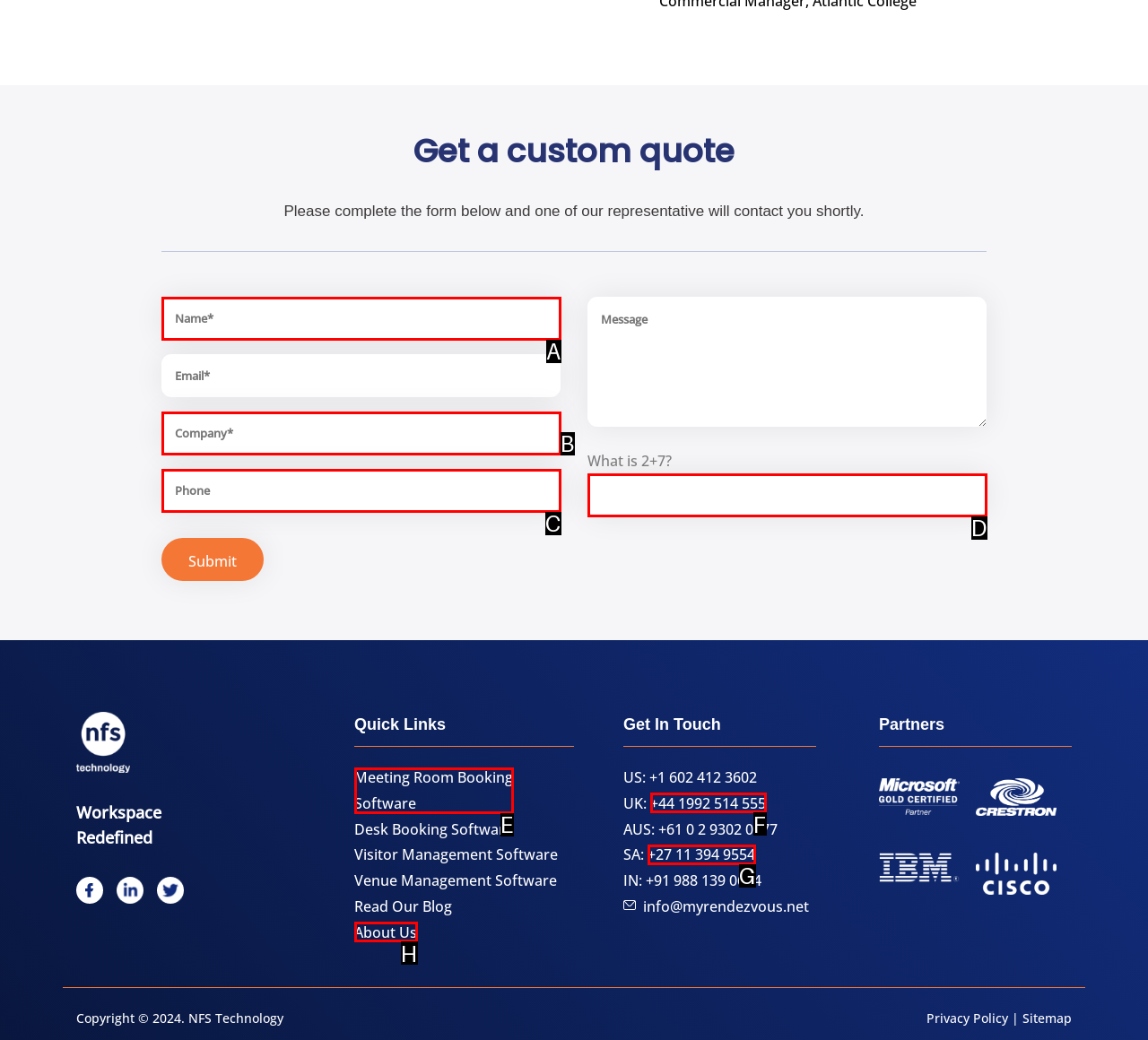Look at the highlighted elements in the screenshot and tell me which letter corresponds to the task: Contact US.

None